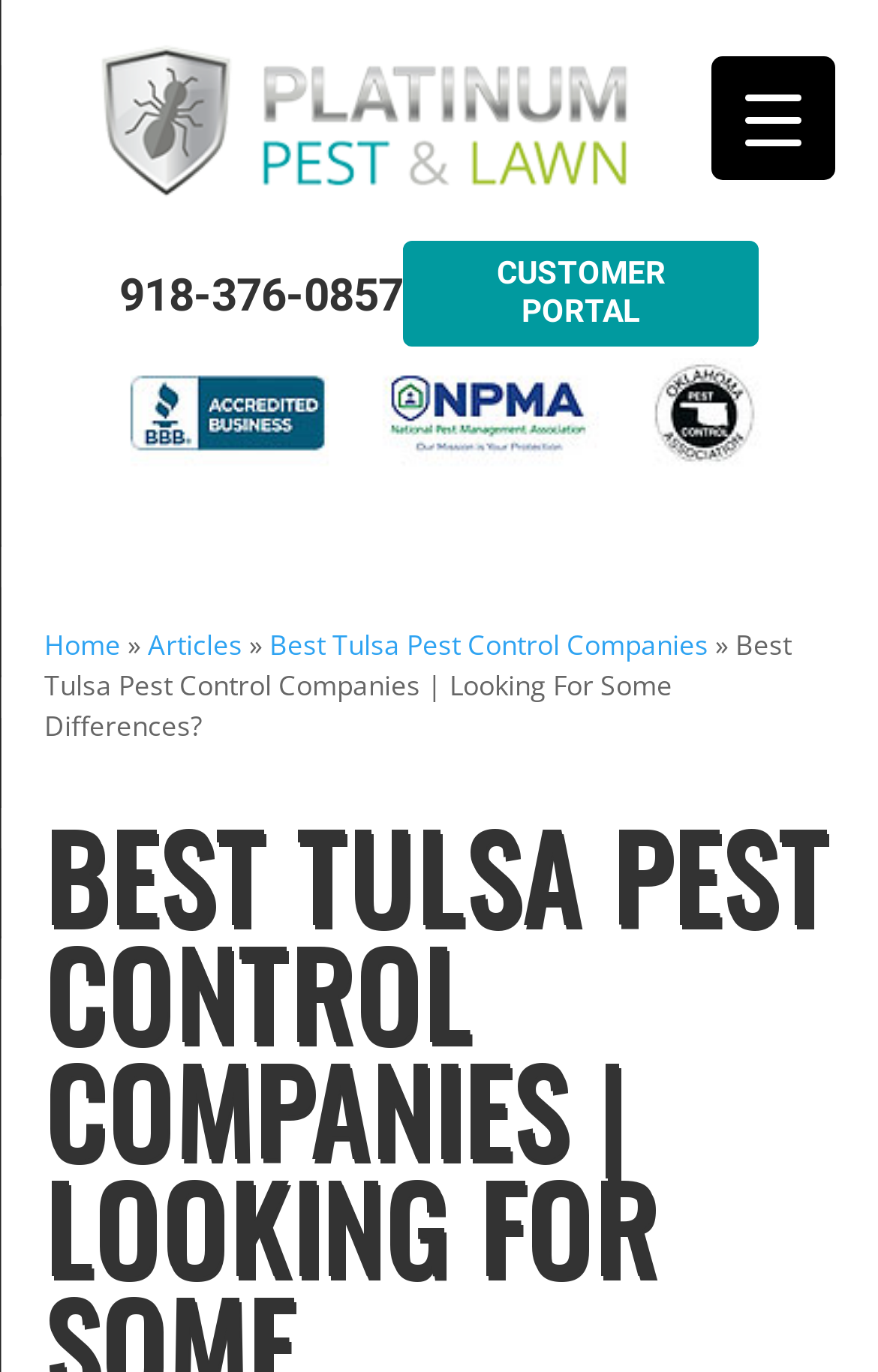Summarize the webpage in an elaborate manner.

The webpage is about pest control services in Tulsa, with a focus on Platinum Pest & Lawn. At the top-left corner, there is a link to "Platinum Pest" accompanied by an image with the same name. Below this, there is a phone number "918-376-0857" displayed as a link. To the right of the phone number, a link to "CUSTOMER PORTAL" is situated.

On the top-right side, an image labeled "Social Proof" is displayed. Below this, a search bar spans across the top of the page. Underneath the search bar, a navigation menu is located, featuring links to "Home", "Articles", and "Best Tulsa Pest Control Companies". A static text "»" separates the "Home" and "Articles" links. 

A heading "Best Tulsa Pest Control Companies | Looking For Some Differences?" is positioned below the navigation menu. At the top-right corner, a "Menu Trigger" button is situated, which controls a container element.